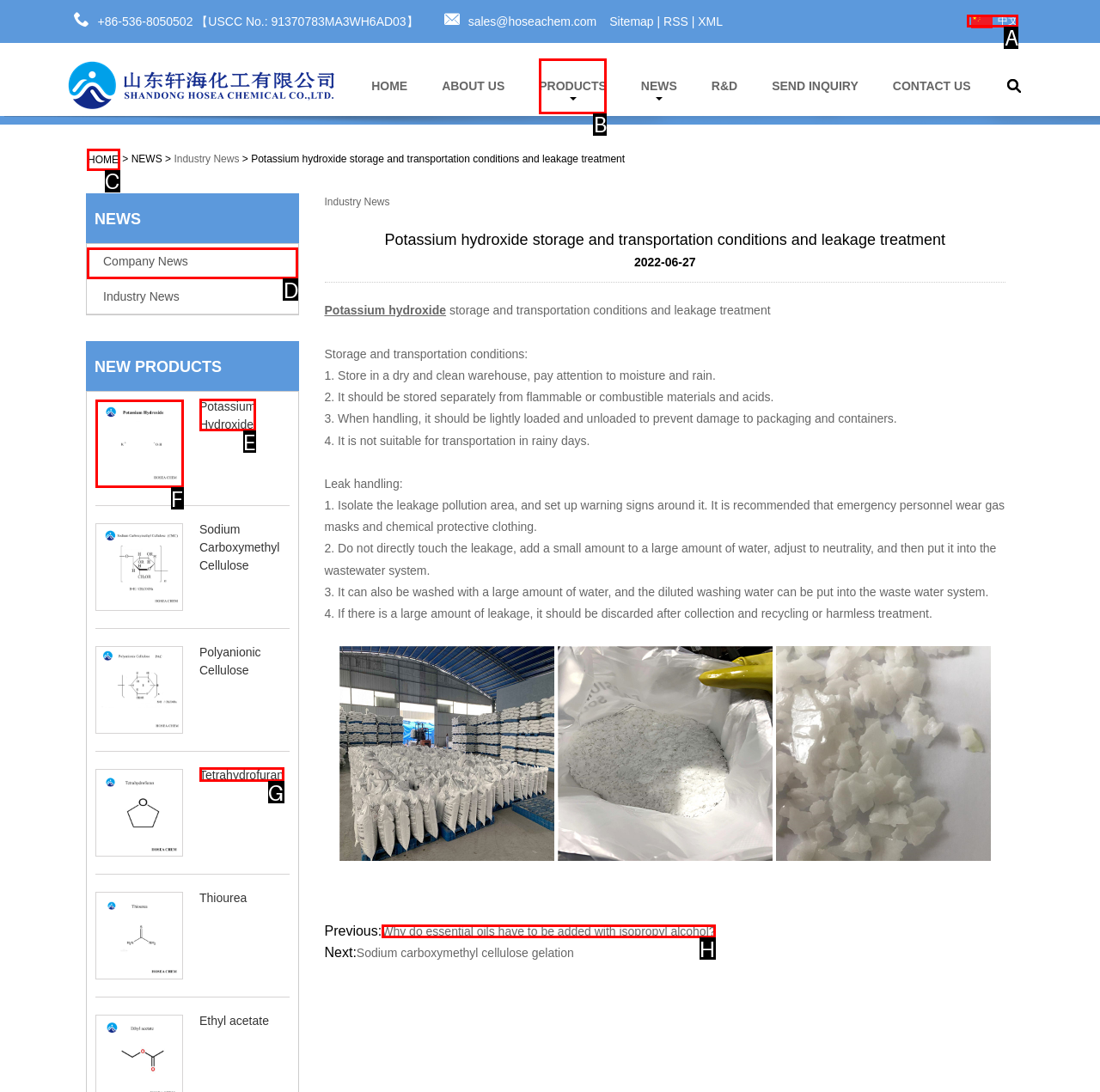Which choice should you pick to execute the task: Read previous news about essential oils
Respond with the letter associated with the correct option only.

H